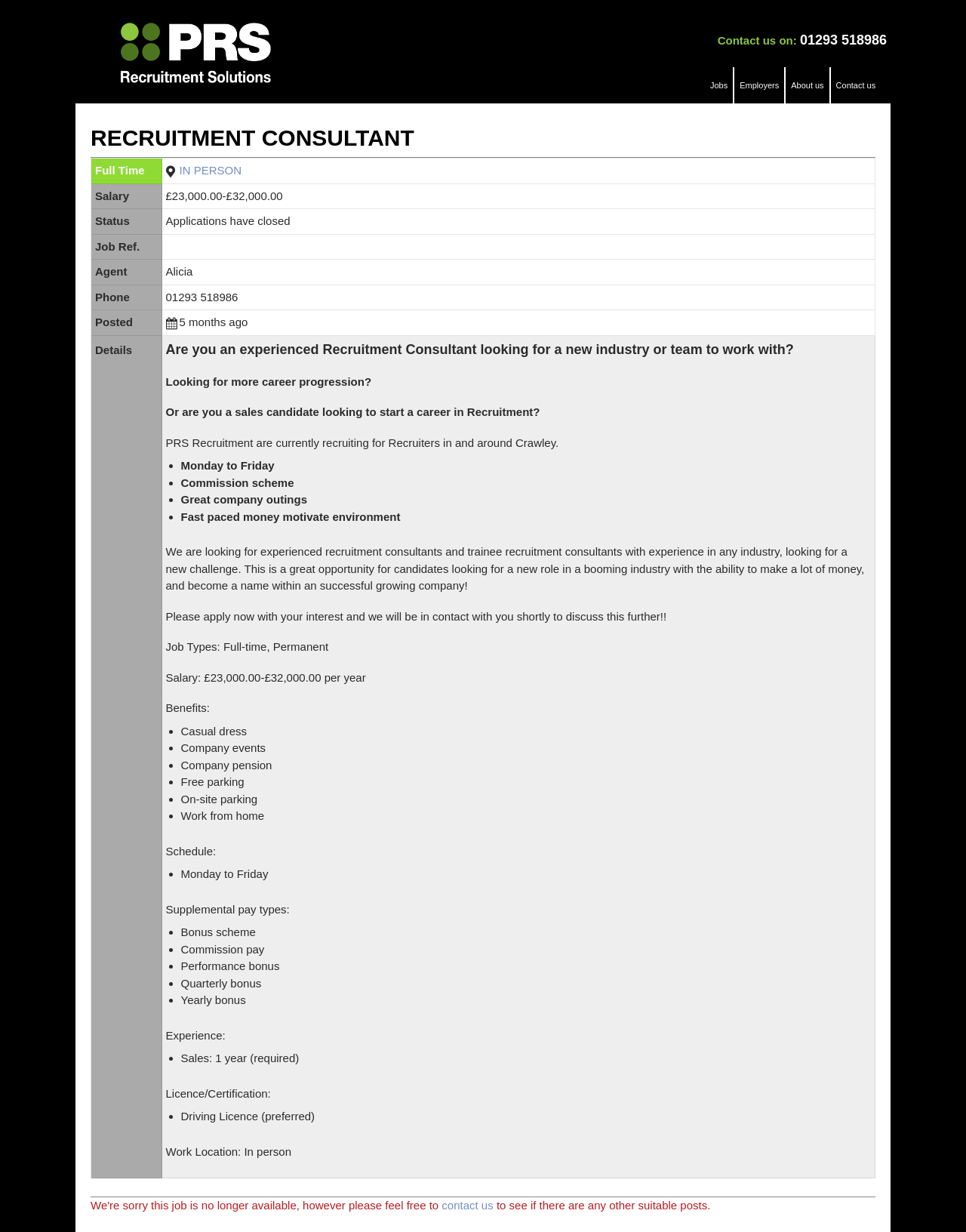Deliver a detailed narrative of the webpage's visual and textual elements.

This webpage is about a job posting for a Recruitment Consultant position at PRS Recruitment. At the top of the page, there is a link to the company's homepage, followed by a heading that reads "RECRUITMENT CONSULTANT" in a prominent font. Below the heading, there is a table with several rows, each containing information about the job, such as the job type, salary, status, and job reference.

To the right of the table, there is a section with the job details, which includes a brief description of the job and the company. The job description mentions that the company is looking for experienced recruitment consultants and trainee recruitment consultants with experience in any industry, who are looking for a new challenge. The company offers a commission scheme, great company outings, and a fast-paced money-motivated environment.

Below the job description, there are several sections with additional information about the job, including the job types, salary, benefits, schedule, and supplemental pay types. The benefits section lists several perks, including casual dress, company events, company pension, free parking, on-site parking, and work from home. The schedule section mentions that the job is a Monday-to-Friday position.

The webpage also includes a section with the experience and licence/certification requirements for the job. The experience section mentions that one year of sales experience is required, and the licence/certification section mentions that a driving licence is preferred.

At the top-right corner of the page, there are links to other sections of the website, including "Jobs", "Employers", "About us", and "Contact us". There is also a contact phone number and a "Contact us" link at the top of the page.